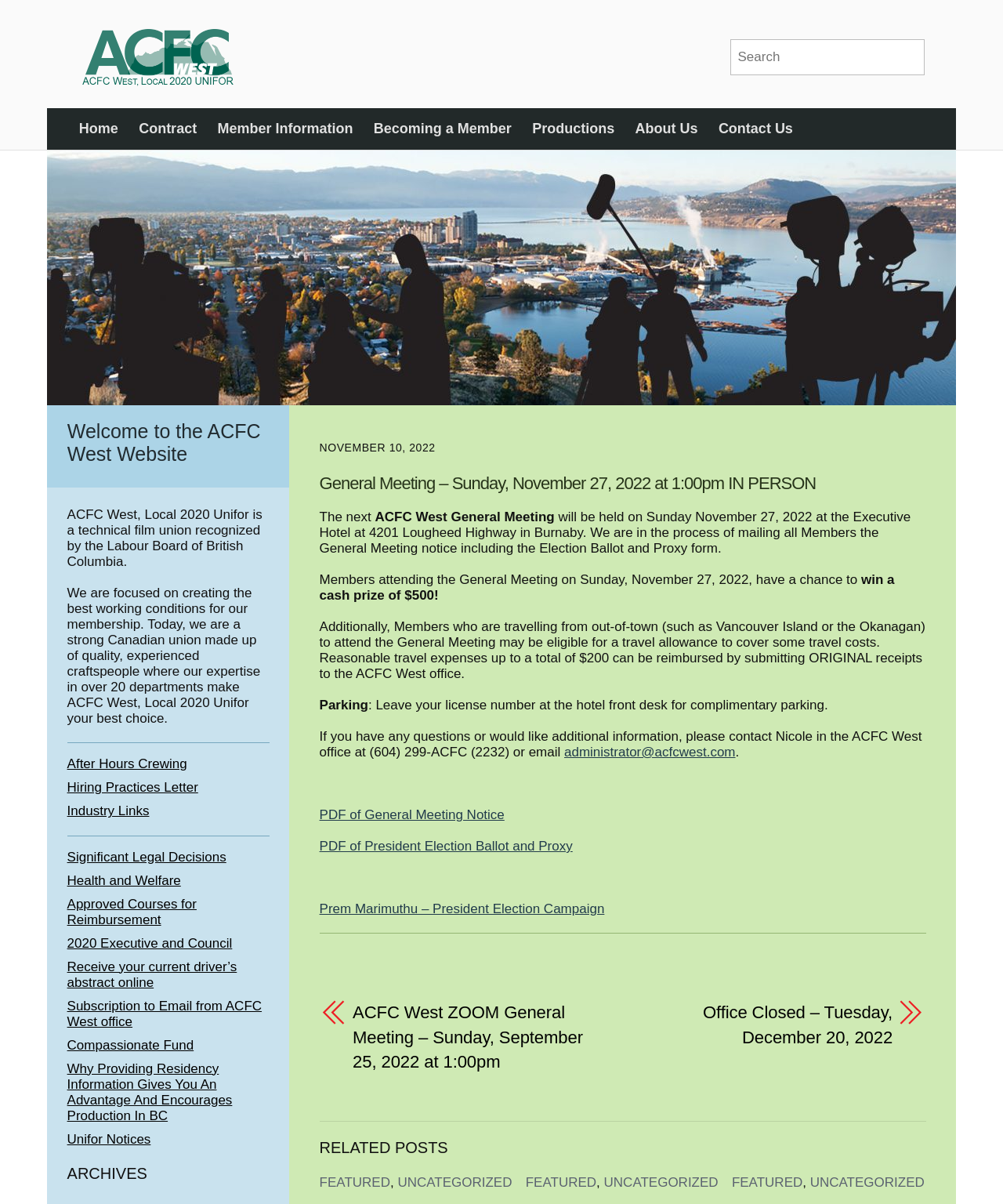Determine the bounding box of the UI element mentioned here: "Approved Courses for Reimbursement". The coordinates must be in the format [left, top, right, bottom] with values ranging from 0 to 1.

[0.067, 0.741, 0.268, 0.774]